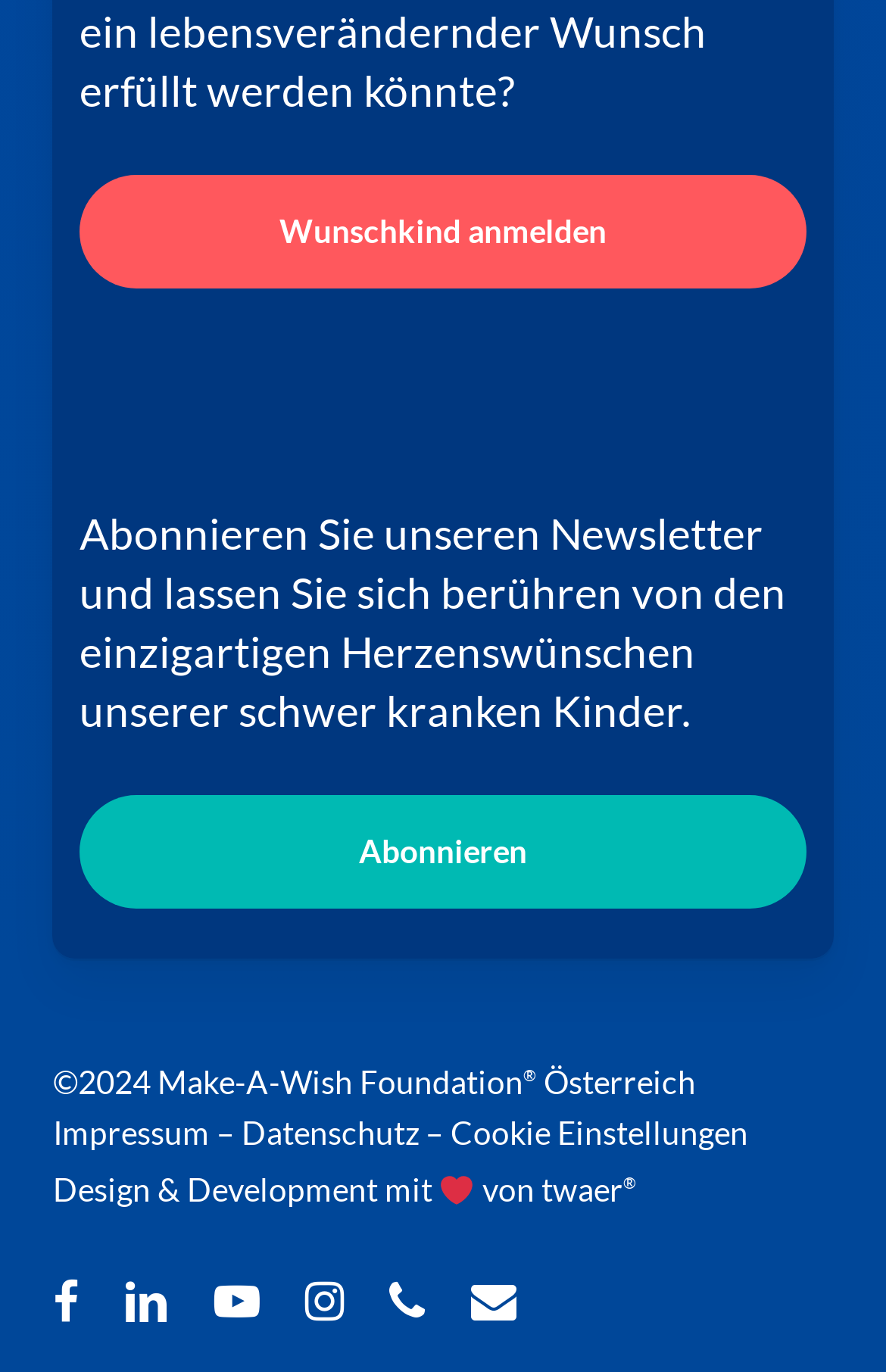What is the purpose of the 'Abonnieren' button?
Refer to the image and give a detailed answer to the query.

The 'Abonnieren' button is located below the 'Newsletter' heading, suggesting that it is used to subscribe to the newsletter. The surrounding text also talks about receiving updates about the organization's work.